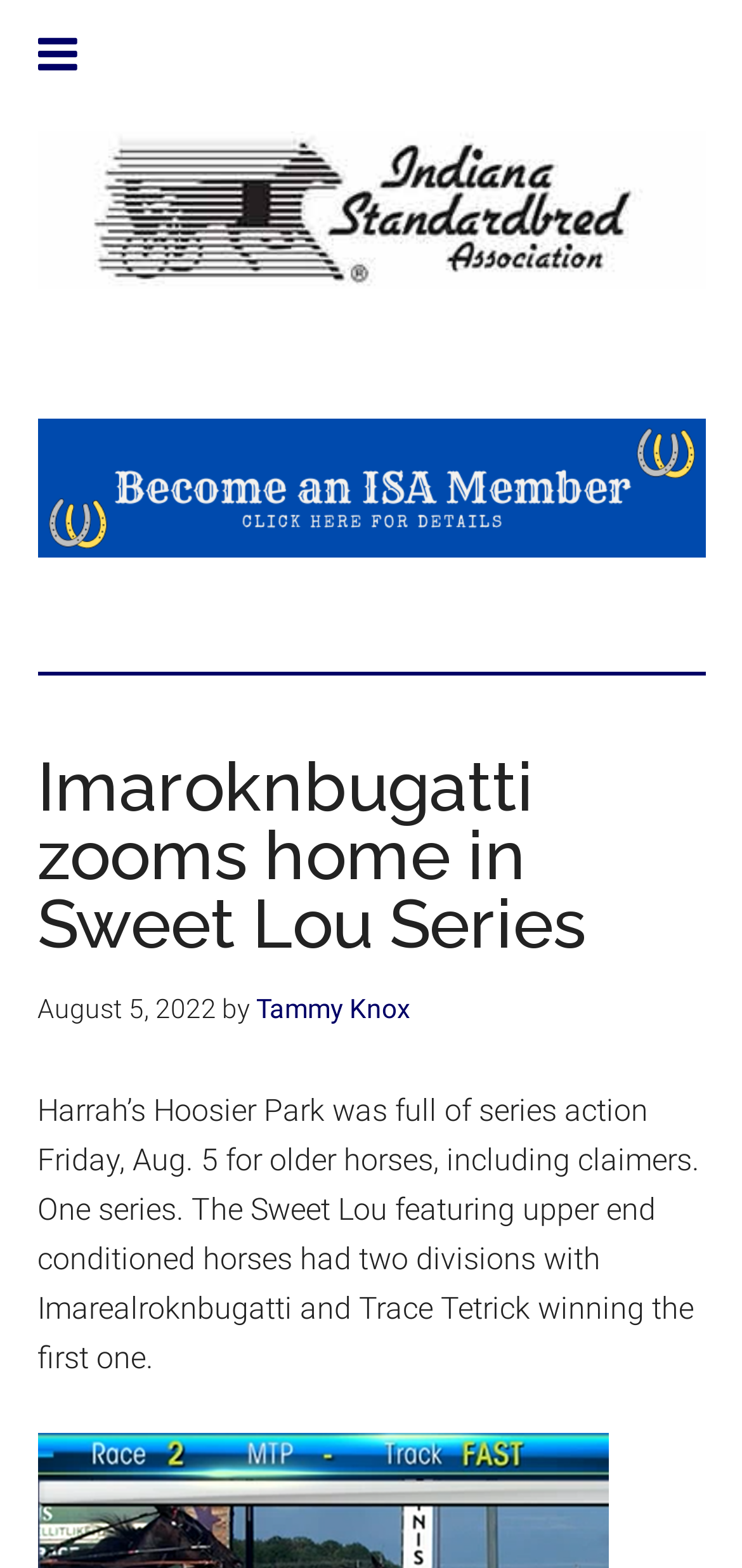Answer the following inquiry with a single word or phrase:
How many divisions are there in the Sweet Lou Series?

Two